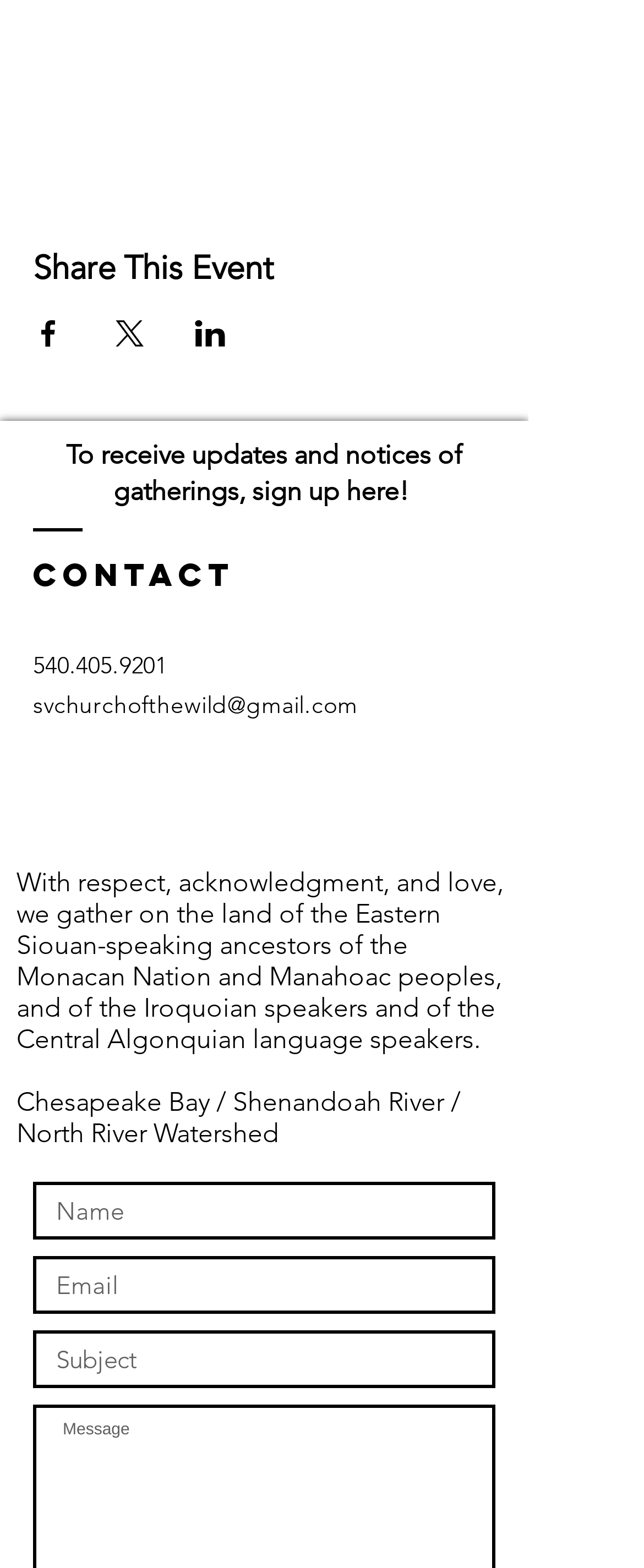What is the purpose of the 'Share This Event' section?
Using the visual information, reply with a single word or short phrase.

To share the event on social media